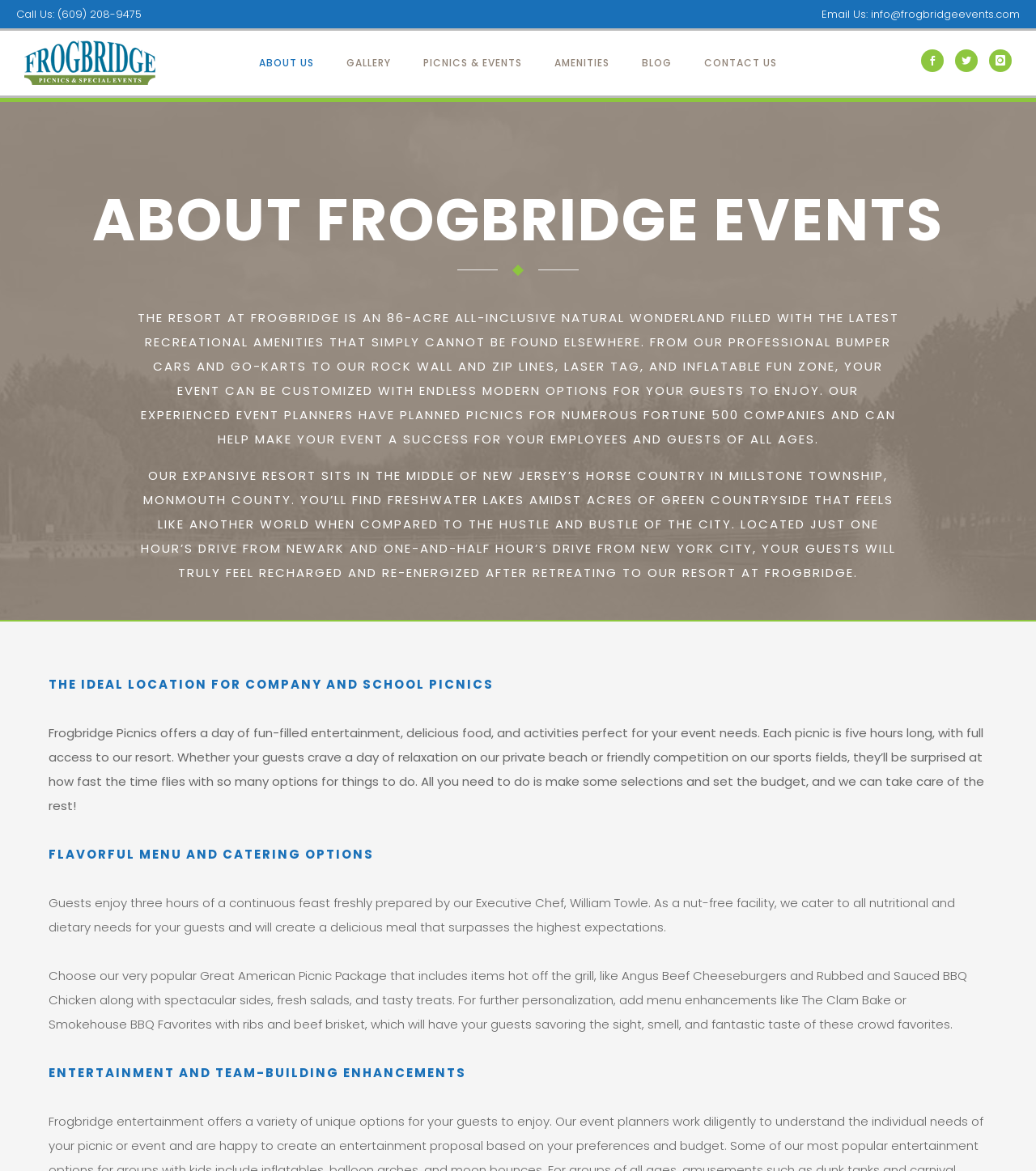Locate the bounding box coordinates of the region to be clicked to comply with the following instruction: "Share this". The coordinates must be four float numbers between 0 and 1, in the form [left, top, right, bottom].

None